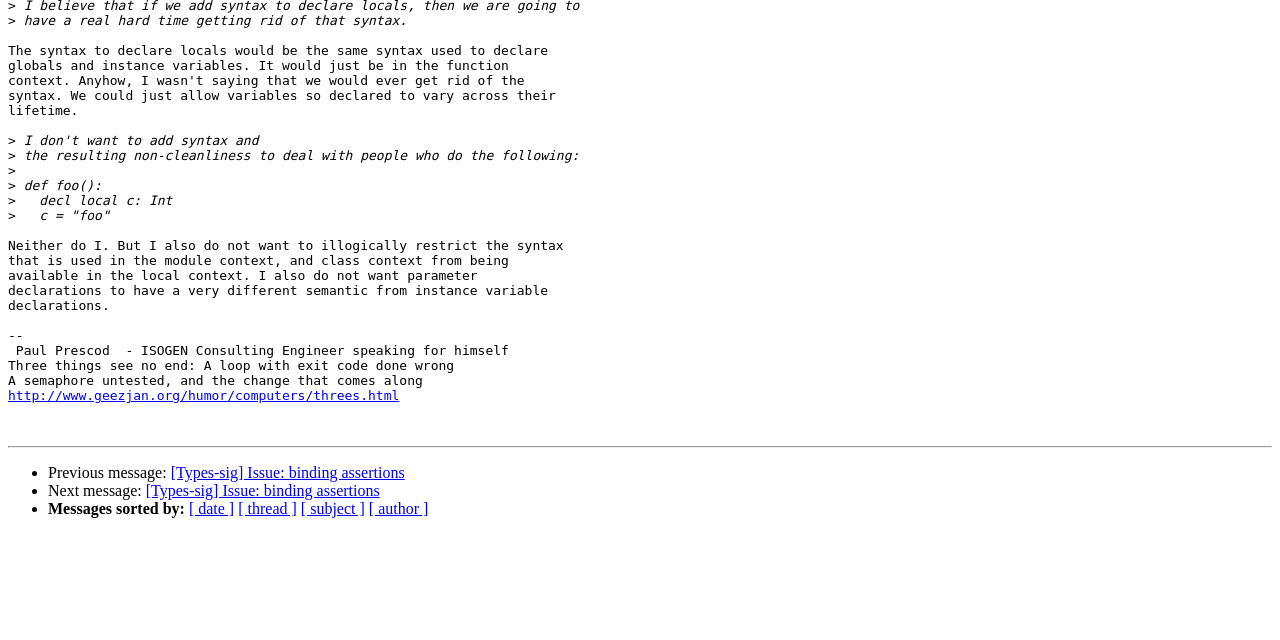Using the provided element description "[ thread ]", determine the bounding box coordinates of the UI element.

[0.186, 0.782, 0.232, 0.808]